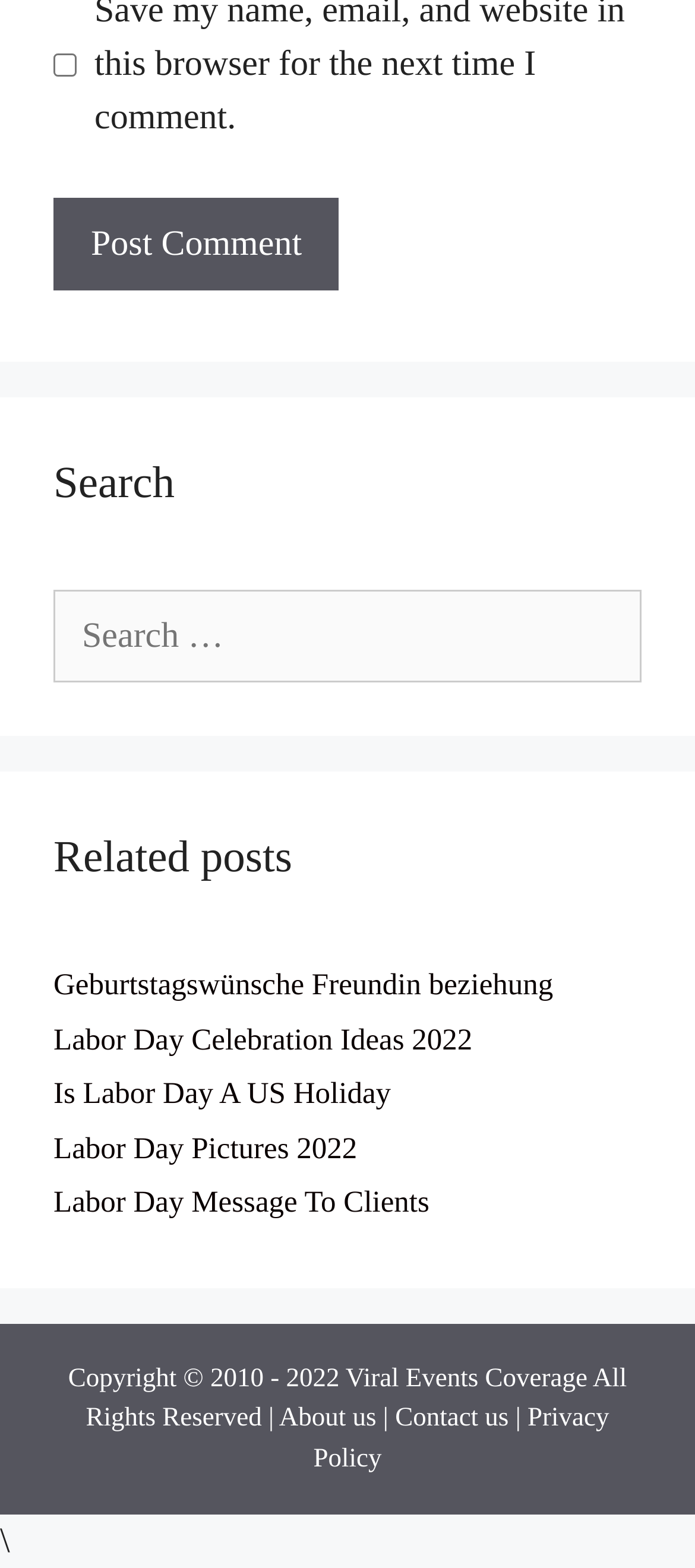Locate the bounding box coordinates of the area you need to click to fulfill this instruction: 'Read the related post about Geburtstagswünsche Freundin beziehung'. The coordinates must be in the form of four float numbers ranging from 0 to 1: [left, top, right, bottom].

[0.077, 0.617, 0.796, 0.639]